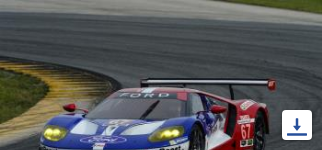What is the primary color of the Ford race car?
Provide a fully detailed and comprehensive answer to the question.

The image shows that the Ford race car has a striking blue paint scheme, which is the primary color of the car, accompanied by bold red and white accents.